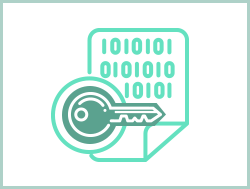What is the purpose of the binary code in the background?
Look at the image and answer the question using a single word or phrase.

Data protection